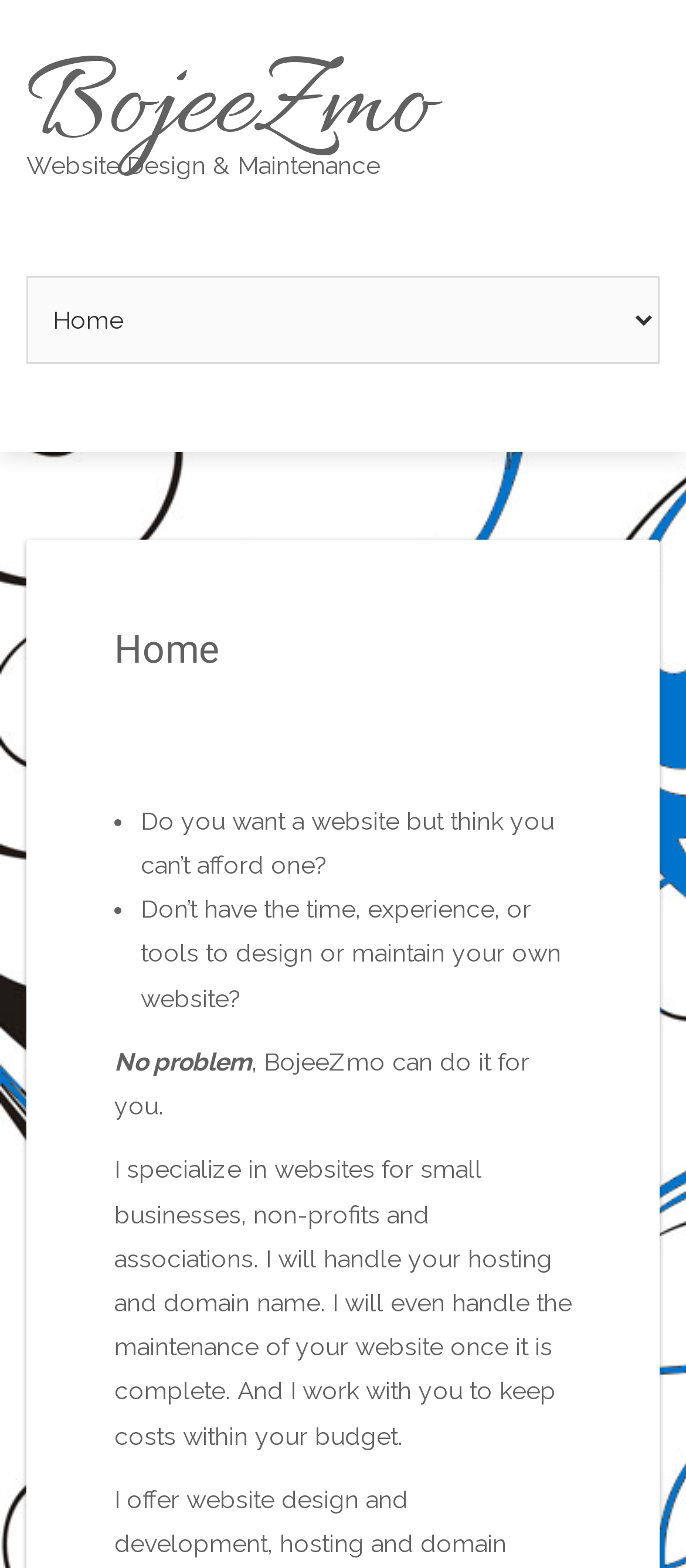With reference to the image, please provide a detailed answer to the following question: What type of clients does BojeeZmo specialize in?

Based on the text 'I specialize in websites for small businesses, non-profits and associations.' on the webpage, it is clear that BojeeZmo focuses on these types of clients.